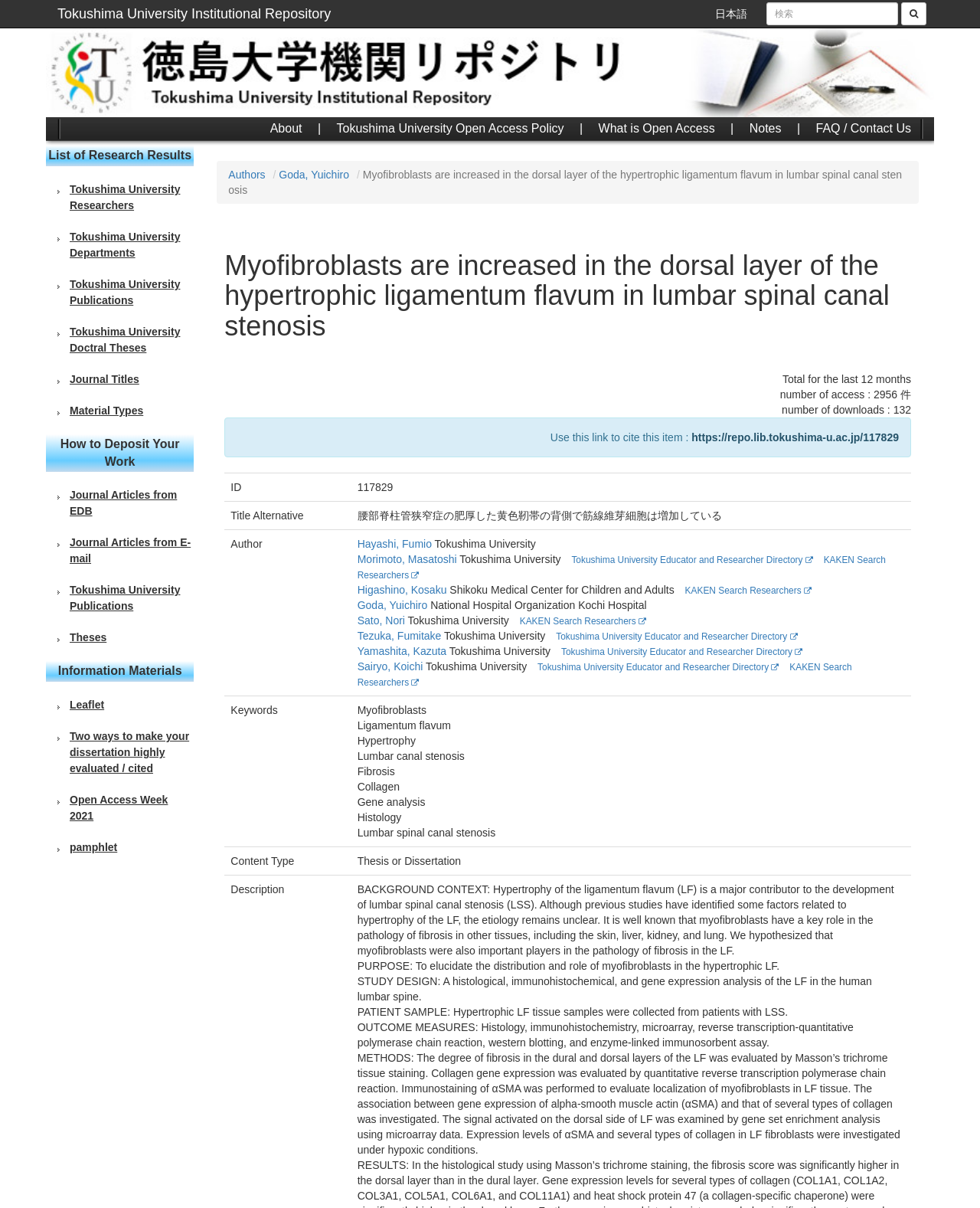What is the name of the university where the researcher is affiliated?
Provide an in-depth and detailed explanation in response to the question.

The researcher is affiliated with Tokushima University, which is mentioned in the section that lists the researcher's information.